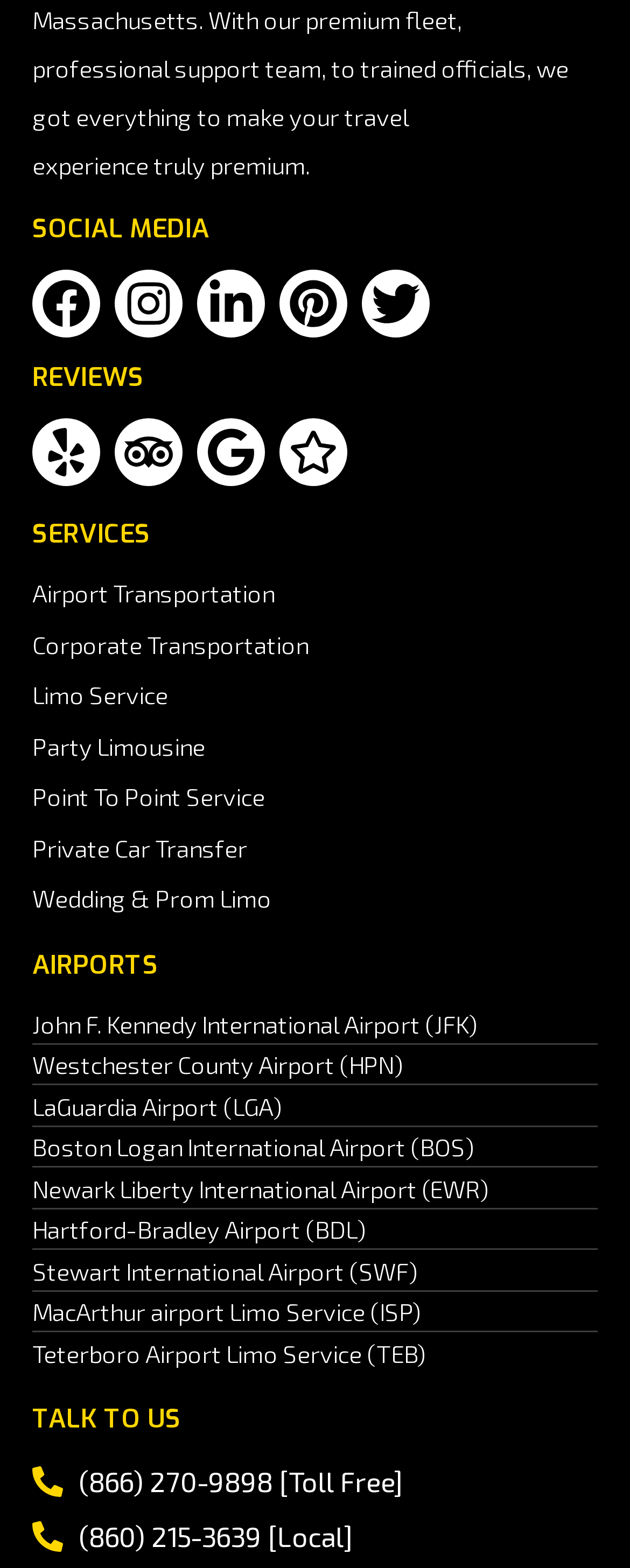Please identify the bounding box coordinates of the element I need to click to follow this instruction: "Book Airport Transportation".

[0.051, 0.367, 0.949, 0.39]